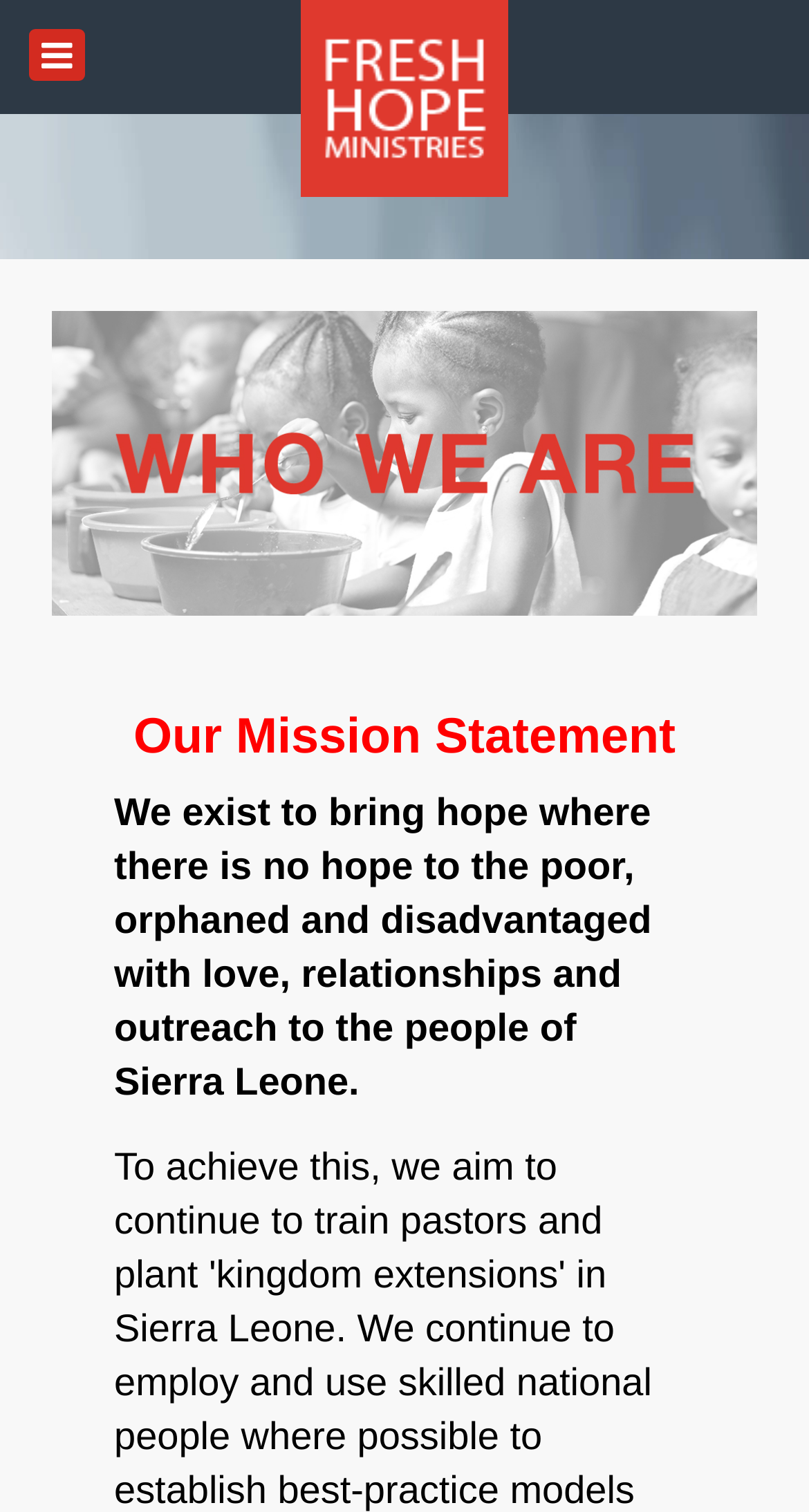What is the purpose of the image on the webpage?
Look at the image and answer the question using a single word or phrase.

To illustrate 'who we are'